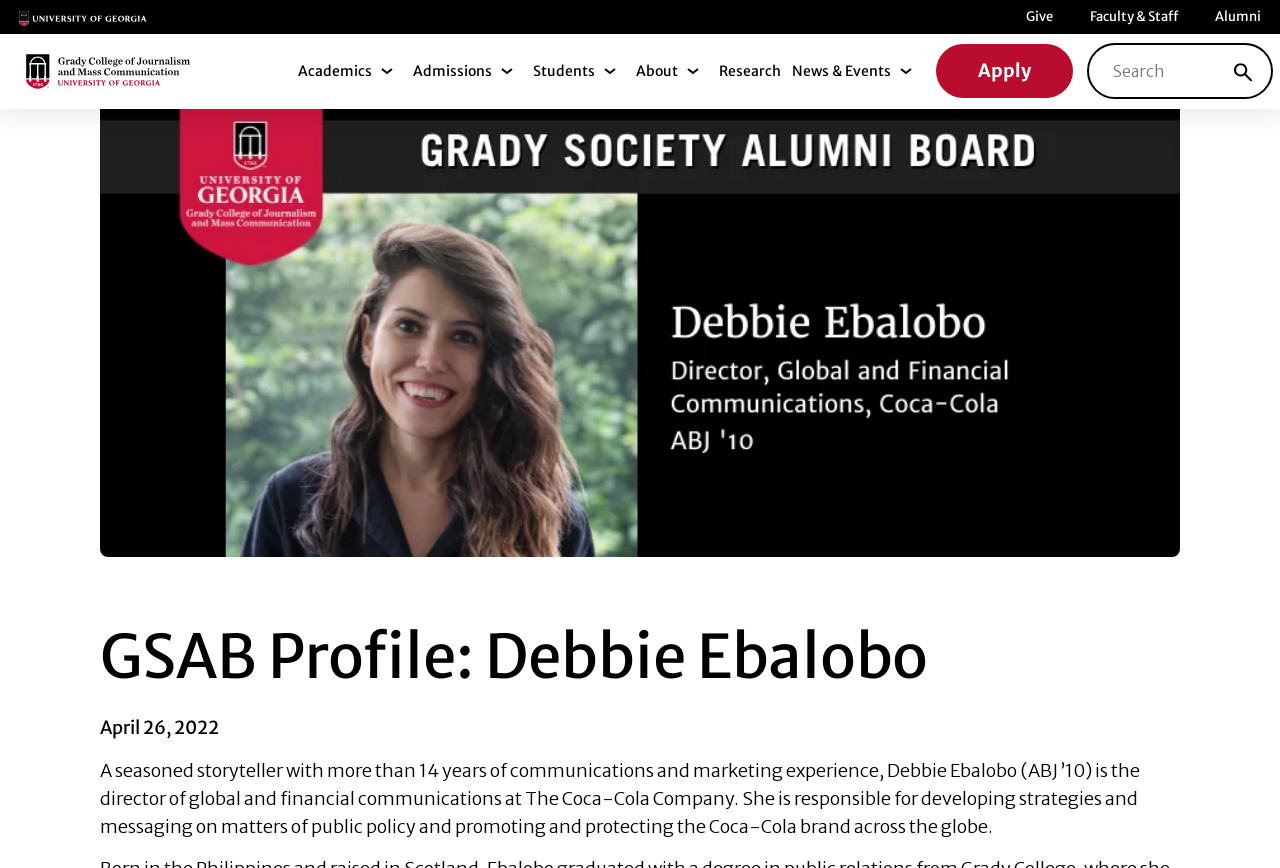Detail the various sections and features of the webpage.

The webpage is a profile page for Debbie Ebalobo, featuring her biography and accomplishments. At the top left corner, there is a main logo link, and to its right, there is a navigation menu with several links, including "Academics", "Admissions", "Students", "About", "Research", and "News & Events". Each of these links has a corresponding submenu button.

Below the navigation menu, there is a prominent heading "GSAB Profile: Debbie Ebalobo" in the top center of the page. Underneath this heading, there is a date "April 26, 2022" and a brief biography of Debbie Ebalobo, which describes her as a seasoned storyteller with over 14 years of experience in communications and marketing. The biography also mentions her role as the director of global and financial communications at The Coca-Cola Company.

On the top right corner, there are several links, including "Menu item Give", "Menu item Faculty & Staff", and "Menu item Alumni". Below these links, there is a search form with a search box and a search button, accompanied by an image.

At the bottom of the page, there is a call-to-action link "Apply" on the left side, and a search form on the right side.